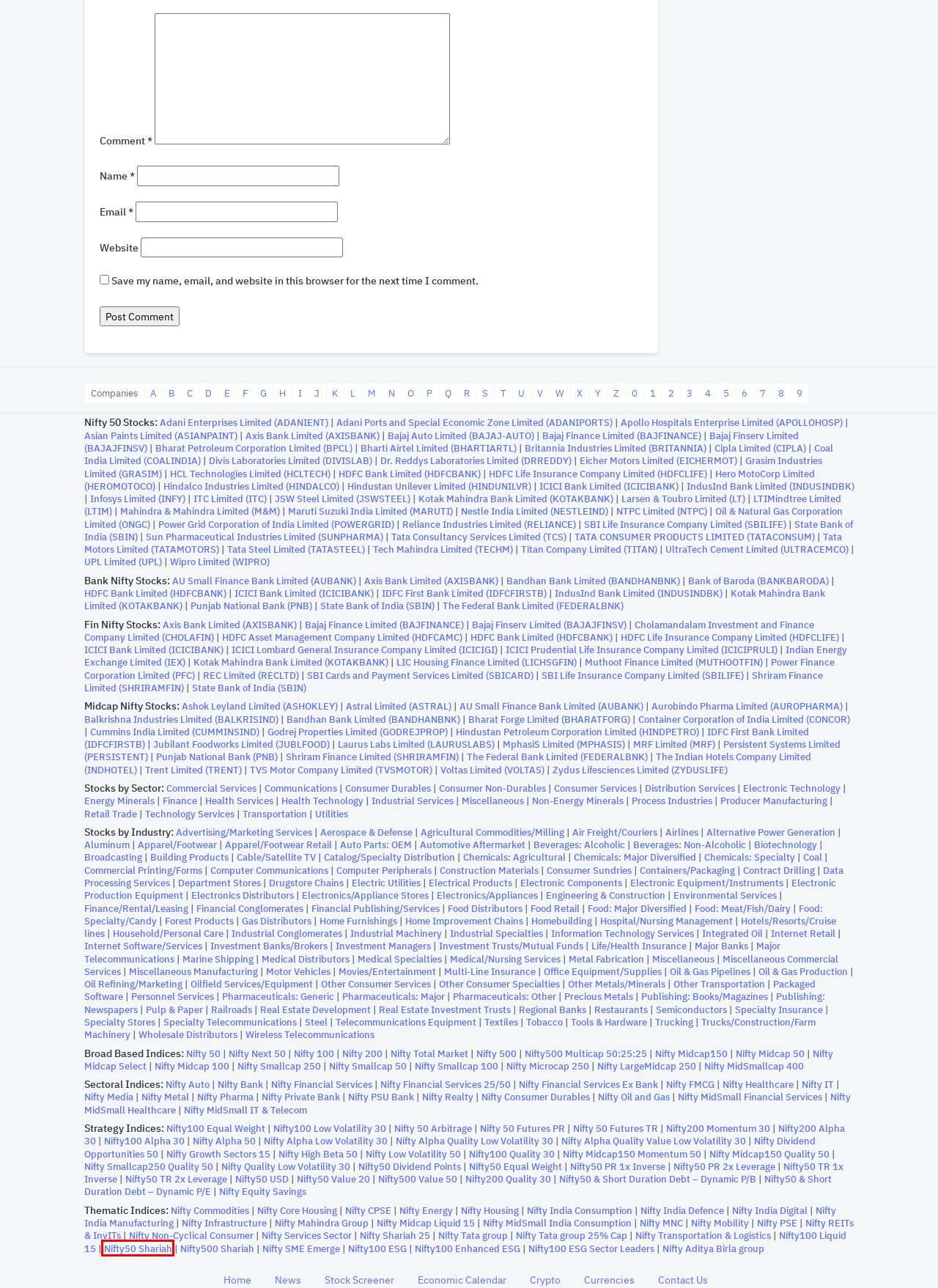Provided is a screenshot of a webpage with a red bounding box around an element. Select the most accurate webpage description for the page that appears after clicking the highlighted element. Here are the candidates:
A. Free Technical Analysis of Laurus Labs Limited (LAURUSLABS) - TechAnalysis.net
B. Free Technical Analysis of Cipla Limited (CIPLA) - TechAnalysis.net
C. Nifty MidSmall India Consumption - TechAnalysis.net
D. Free Technical Analysis of Power Grid Corporation of India Limited (POWERGRID) - TechAnalysis.net
E. Nifty50 Shariah - TechAnalysis.net
F. Free Technical Analysis of Tata Steel Limited (TATASTEEL) - TechAnalysis.net
G. Nifty50 Equal Weight - TechAnalysis.net
H. Free Technical Analysis of HDFC Asset Management Company Limited (HDFCAMC) - TechAnalysis.net

E